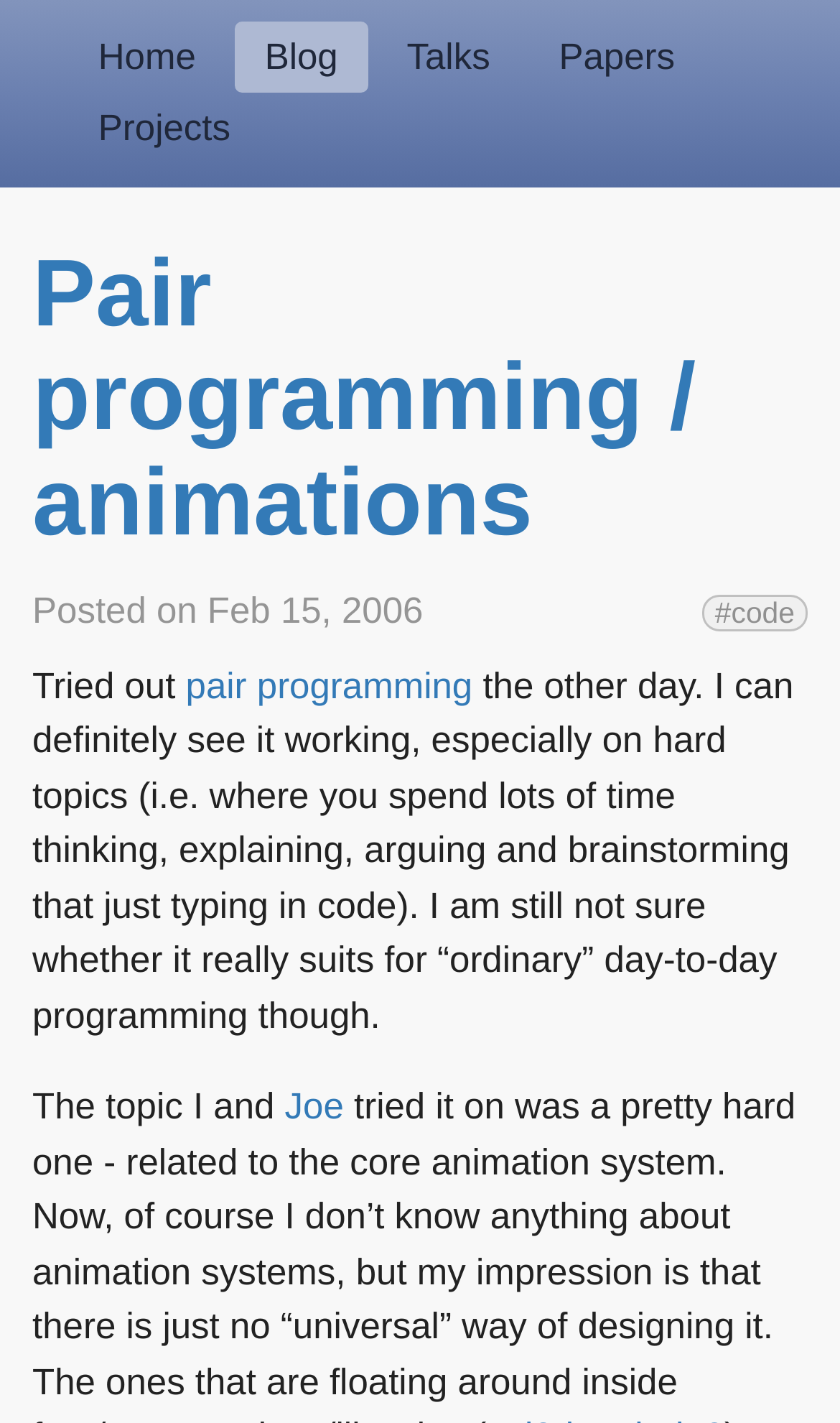Articulate a detailed summary of the webpage's content and design.

The webpage is a personal website, specifically a blog post about pair programming and animations. At the top, there are five navigation links: "Home", "Blog", "Talks", "Papers", and "Projects", which are evenly spaced and horizontally aligned. 

Below the navigation links, there is a header section that spans almost the entire width of the page. Within this section, there is a heading that reads "Pair programming / animations" and a subheading that indicates the post was published on February 15, 2006. 

To the right of the subheading, there is a link with the anchor text "#code". The main content of the blog post starts below the header section. The post begins with the text "Tried out" followed by a link to "pair programming". The rest of the post is a paragraph of text that discusses the author's experience with pair programming, including its potential benefits and limitations. 

The text continues with another sentence that mentions a topic the author and someone named Joe worked on. There is a link to "Joe" within this sentence. Overall, the webpage has a simple layout with a focus on the blog post content.